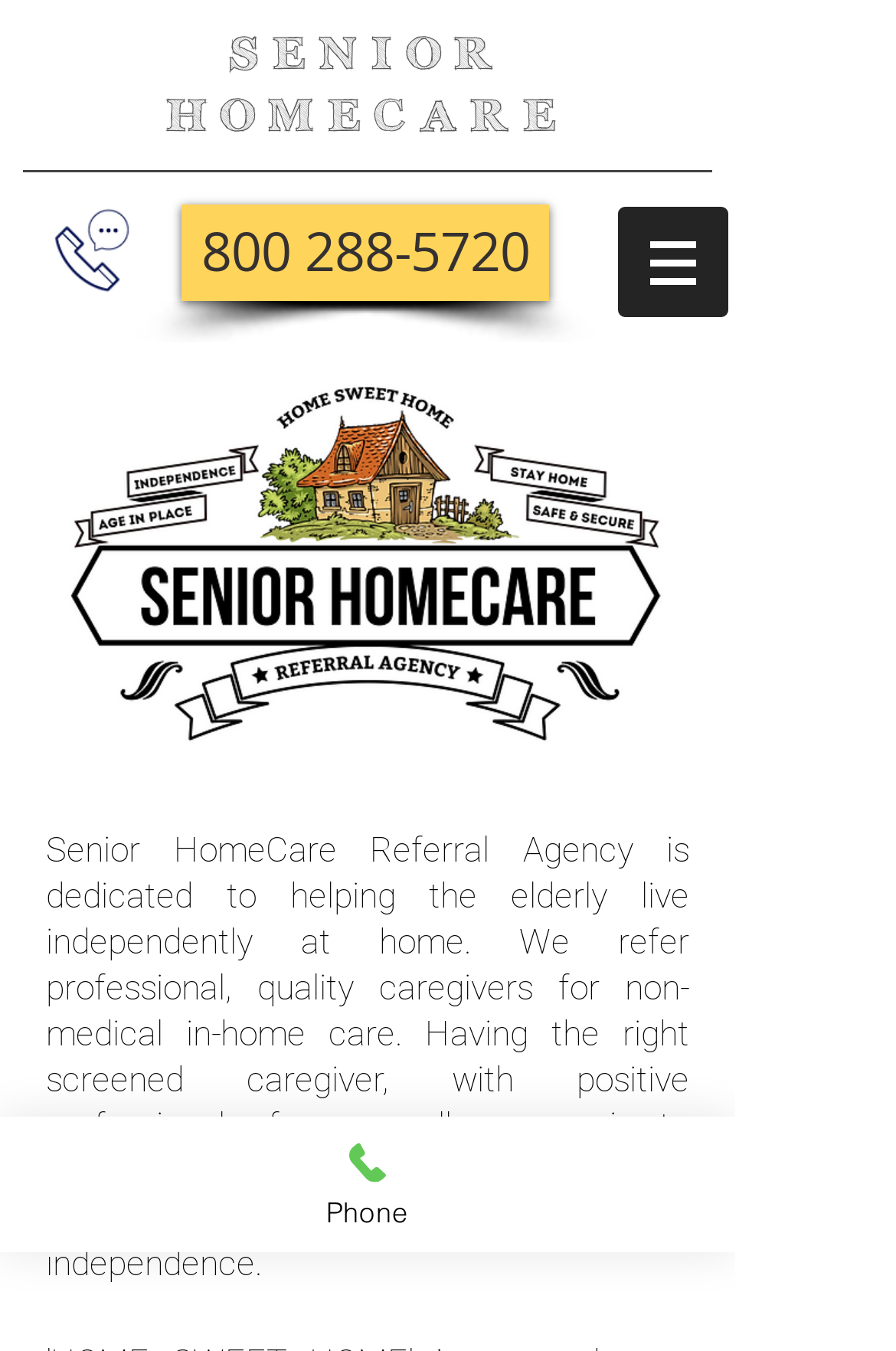Analyze the image and give a detailed response to the question:
What region does the agency serve?

Although not explicitly stated on the webpage, based on the meta description, it is clear that the Senior HomeCare Referral Agency serves the region of Southern California.